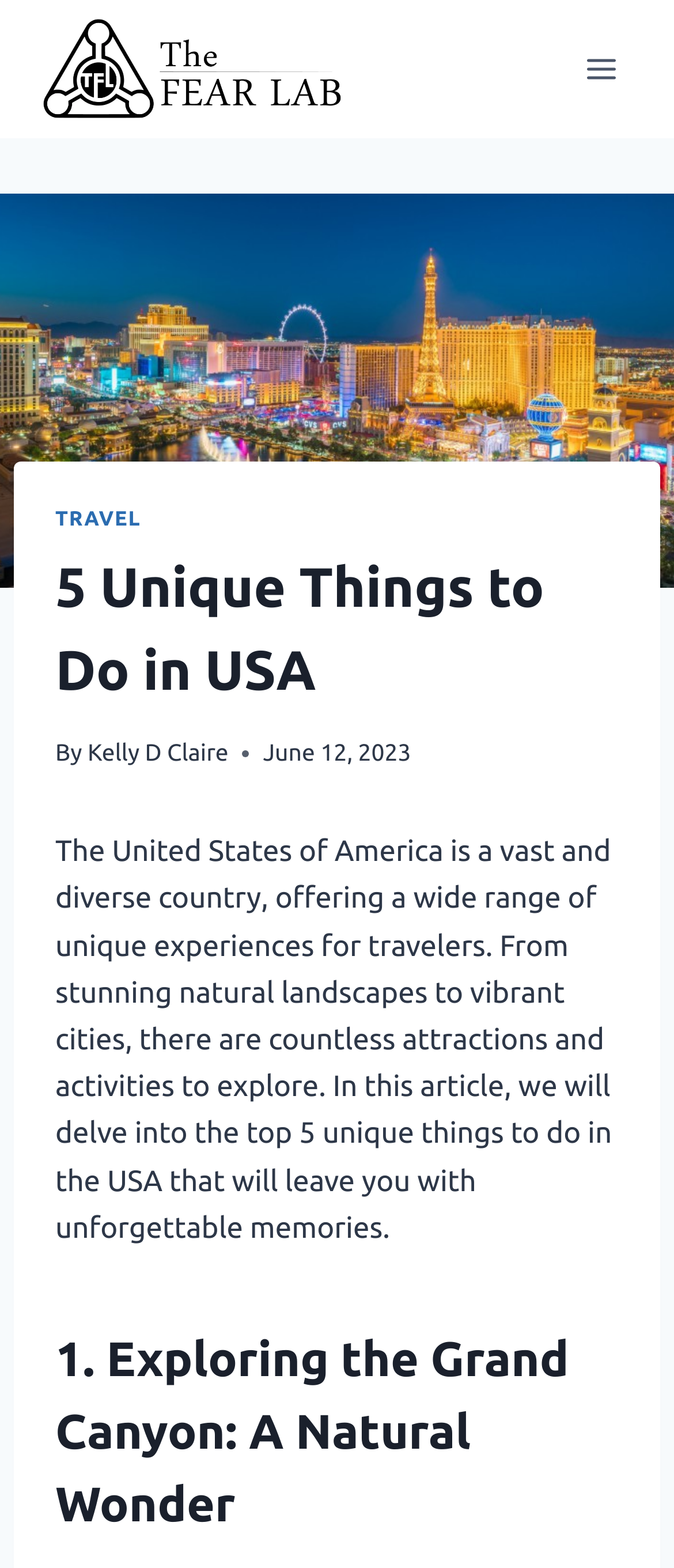Provide your answer in one word or a succinct phrase for the question: 
How many unique things to do in the USA are mentioned in the article?

5